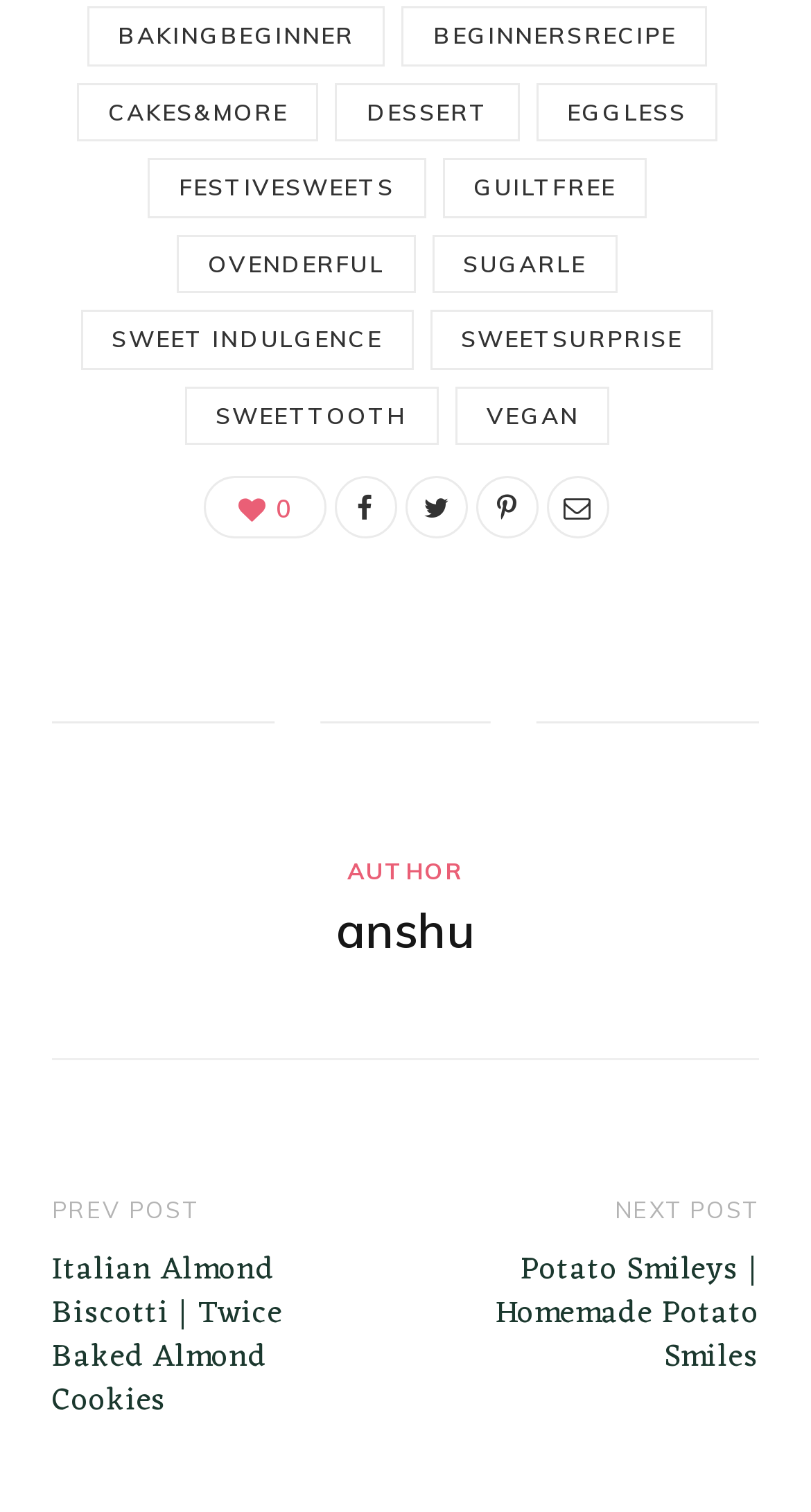Please identify the bounding box coordinates of the clickable region that I should interact with to perform the following instruction: "check SWEET INDULGENCE link". The coordinates should be expressed as four float numbers between 0 and 1, i.e., [left, top, right, bottom].

[0.1, 0.205, 0.509, 0.244]